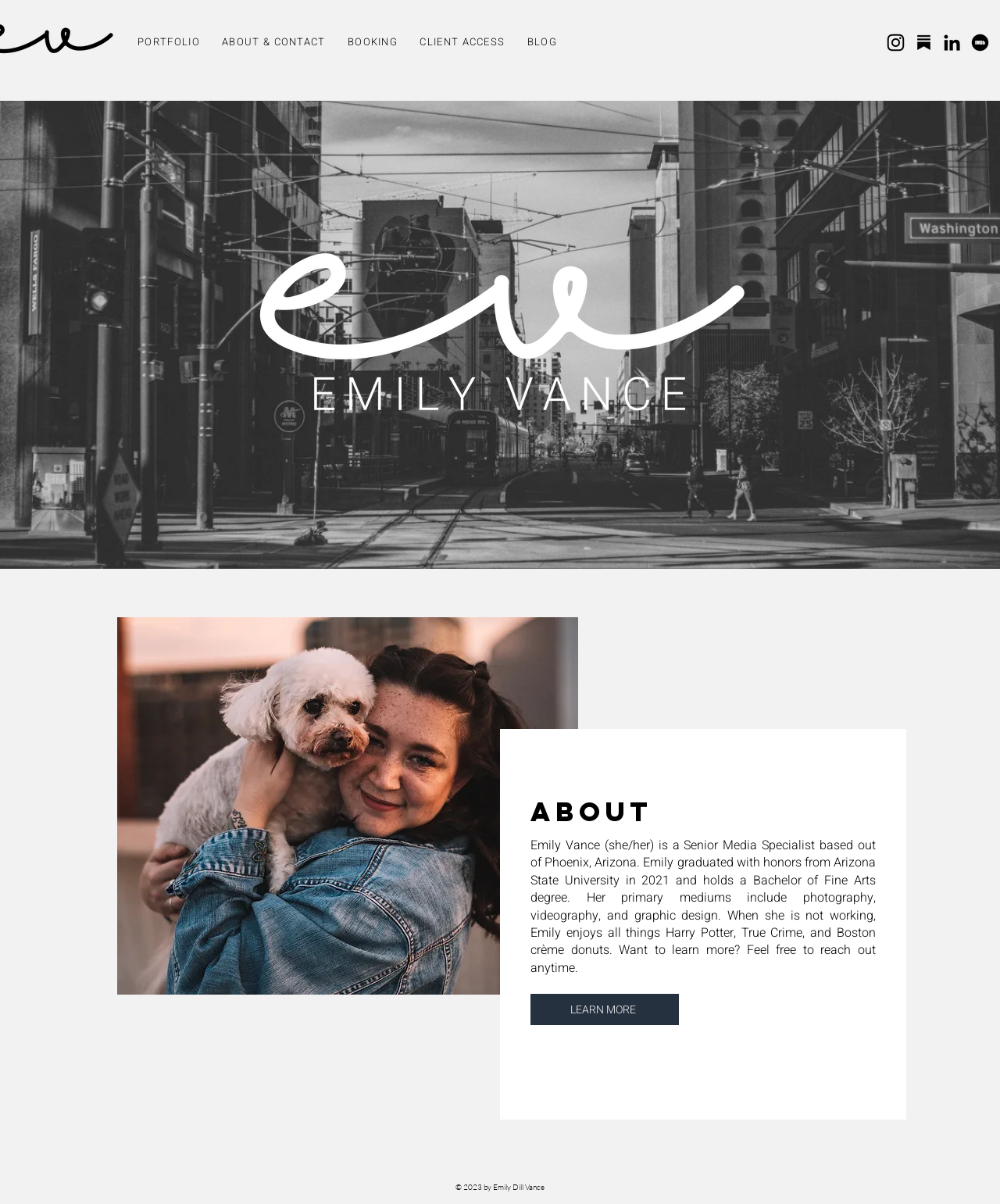What is the name of the university Emily Vance graduated from?
Examine the screenshot and reply with a single word or phrase.

Arizona State University